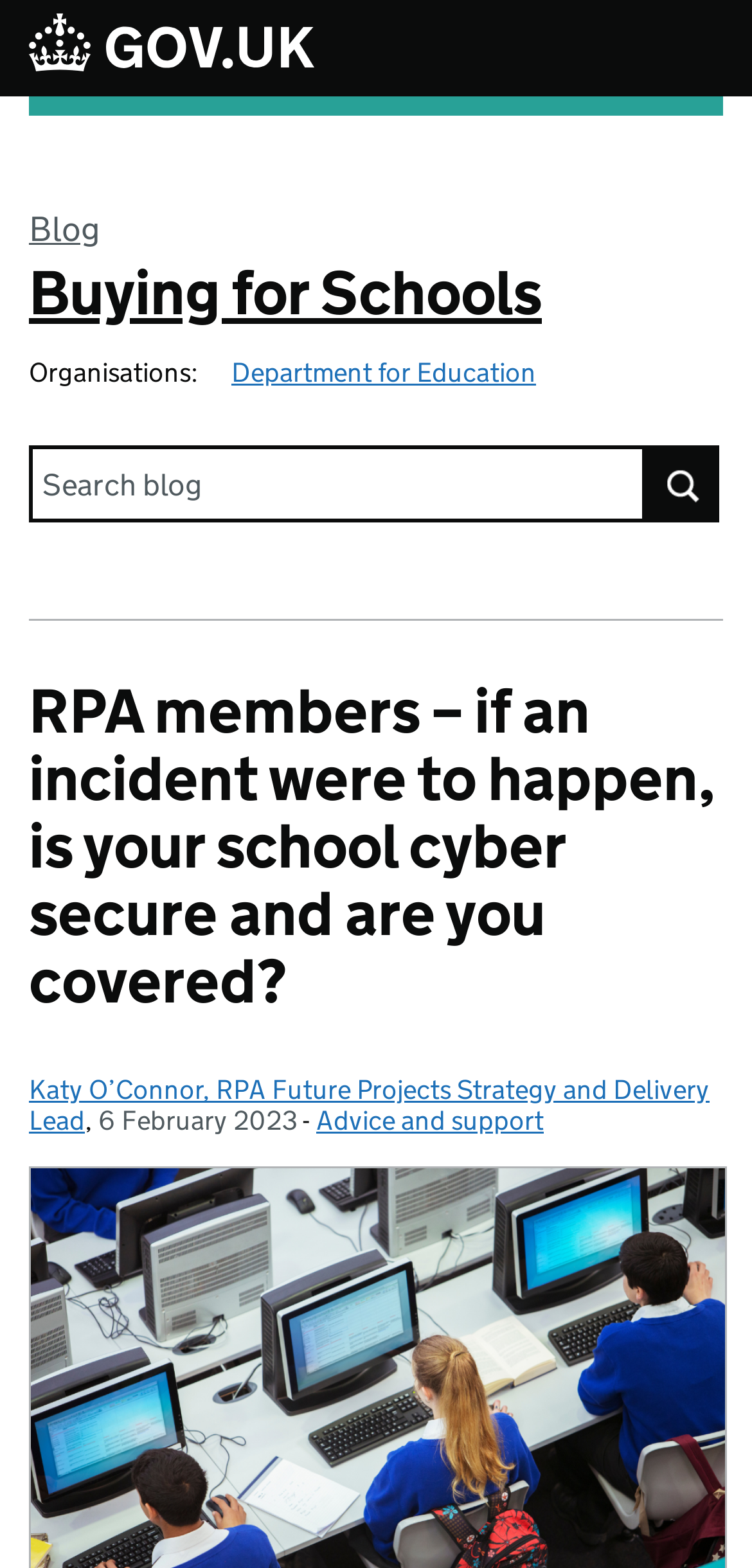Give a one-word or short phrase answer to the question: 
What is the name of the blog?

Buying for Schools